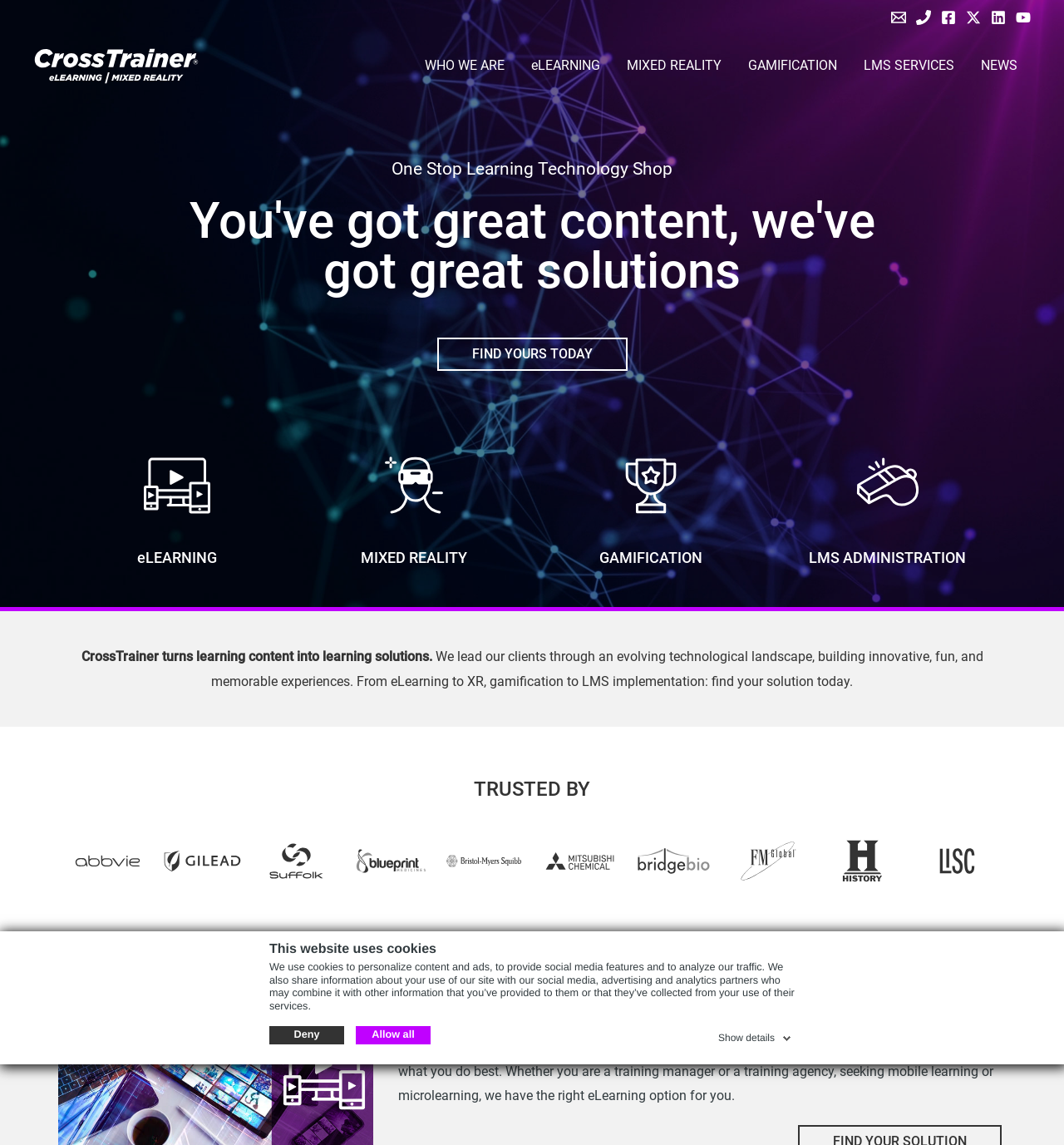How many social media links are there?
Provide a fully detailed and comprehensive answer to the question.

I counted the number of social media links at the top of the webpage, which are Email, Phone, Facebook, Twitter, LinkedIn, and YouTube.